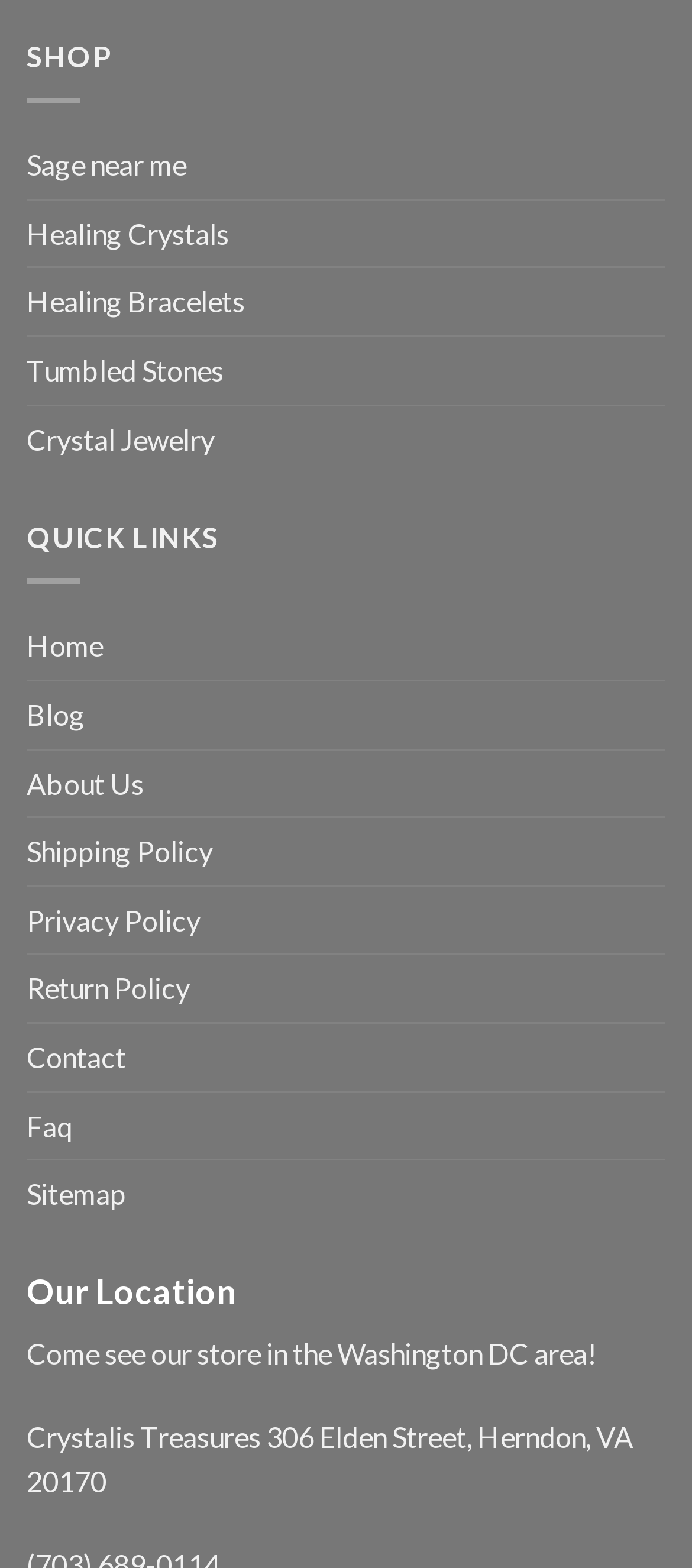From the screenshot, find the bounding box of the UI element matching this description: "Contact". Supply the bounding box coordinates in the form [left, top, right, bottom], each a float between 0 and 1.

[0.038, 0.653, 0.182, 0.695]